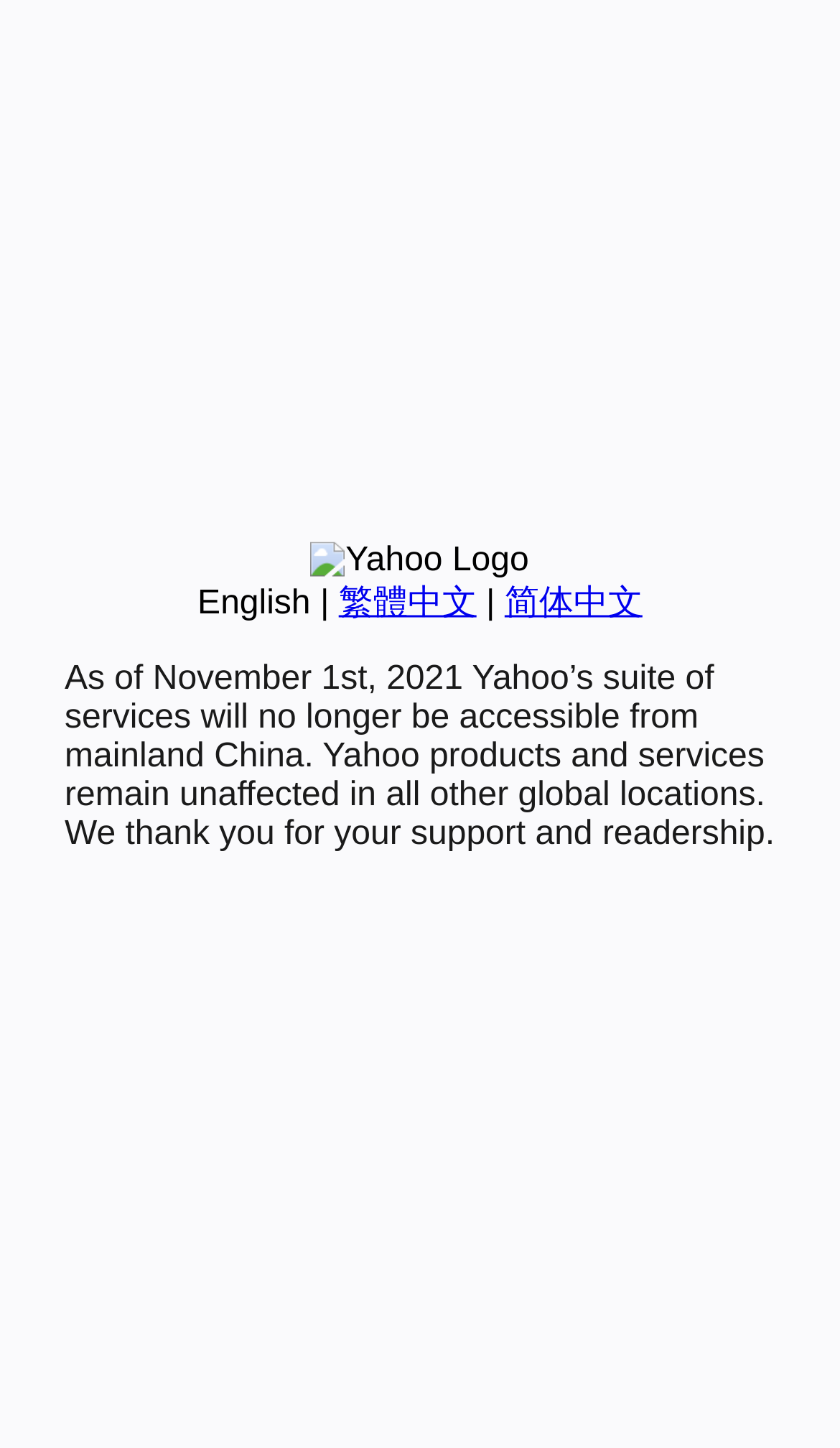From the element description 简体中文, predict the bounding box coordinates of the UI element. The coordinates must be specified in the format (top-left x, top-left y, bottom-right x, bottom-right y) and should be within the 0 to 1 range.

[0.601, 0.404, 0.765, 0.429]